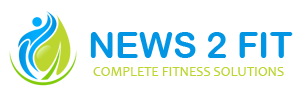Using a single word or phrase, answer the following question: 
What is the color of the font used for the brand name?

Blue